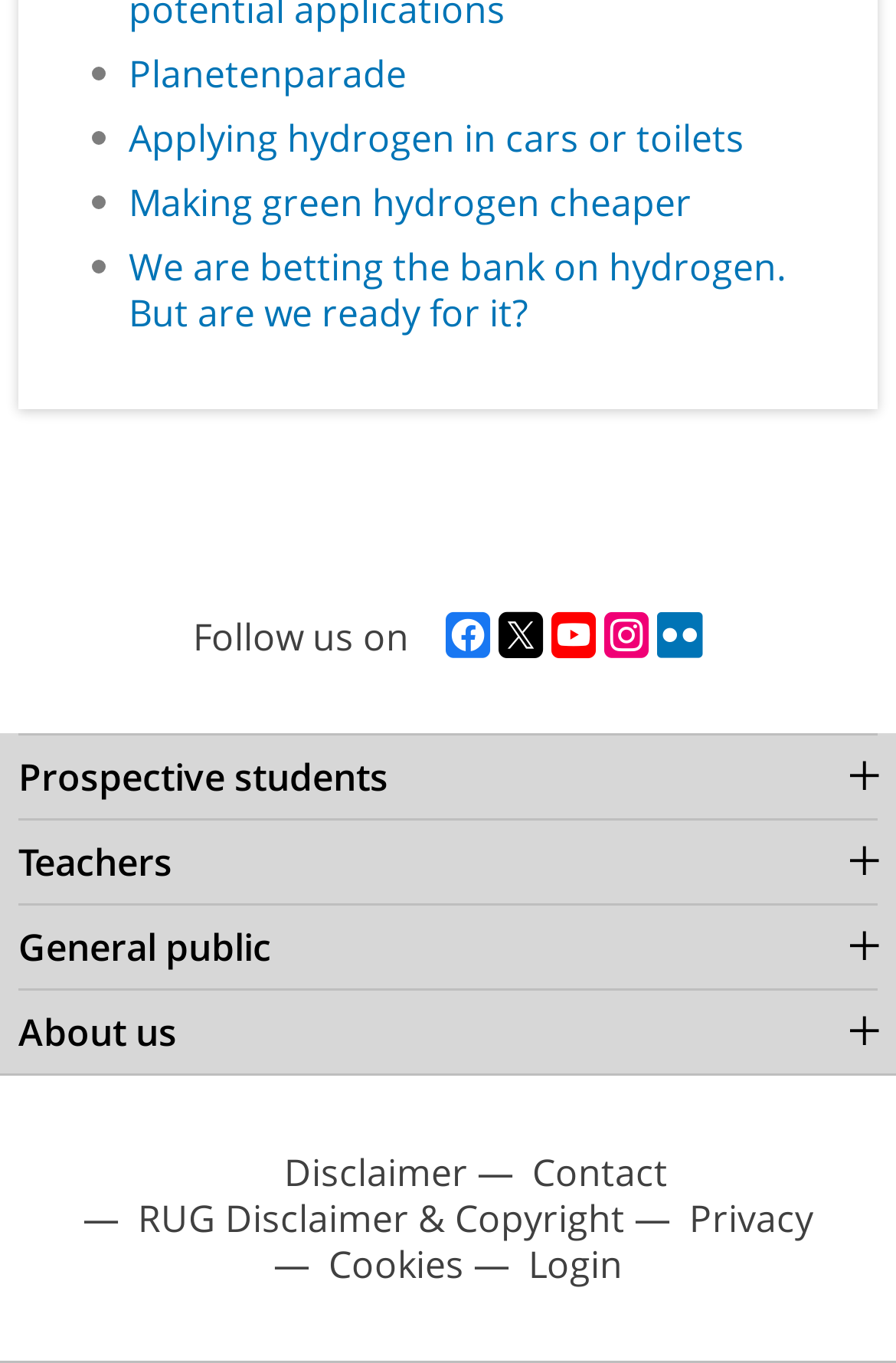What is the first link on the webpage?
Answer the question with a single word or phrase, referring to the image.

Planetenparade